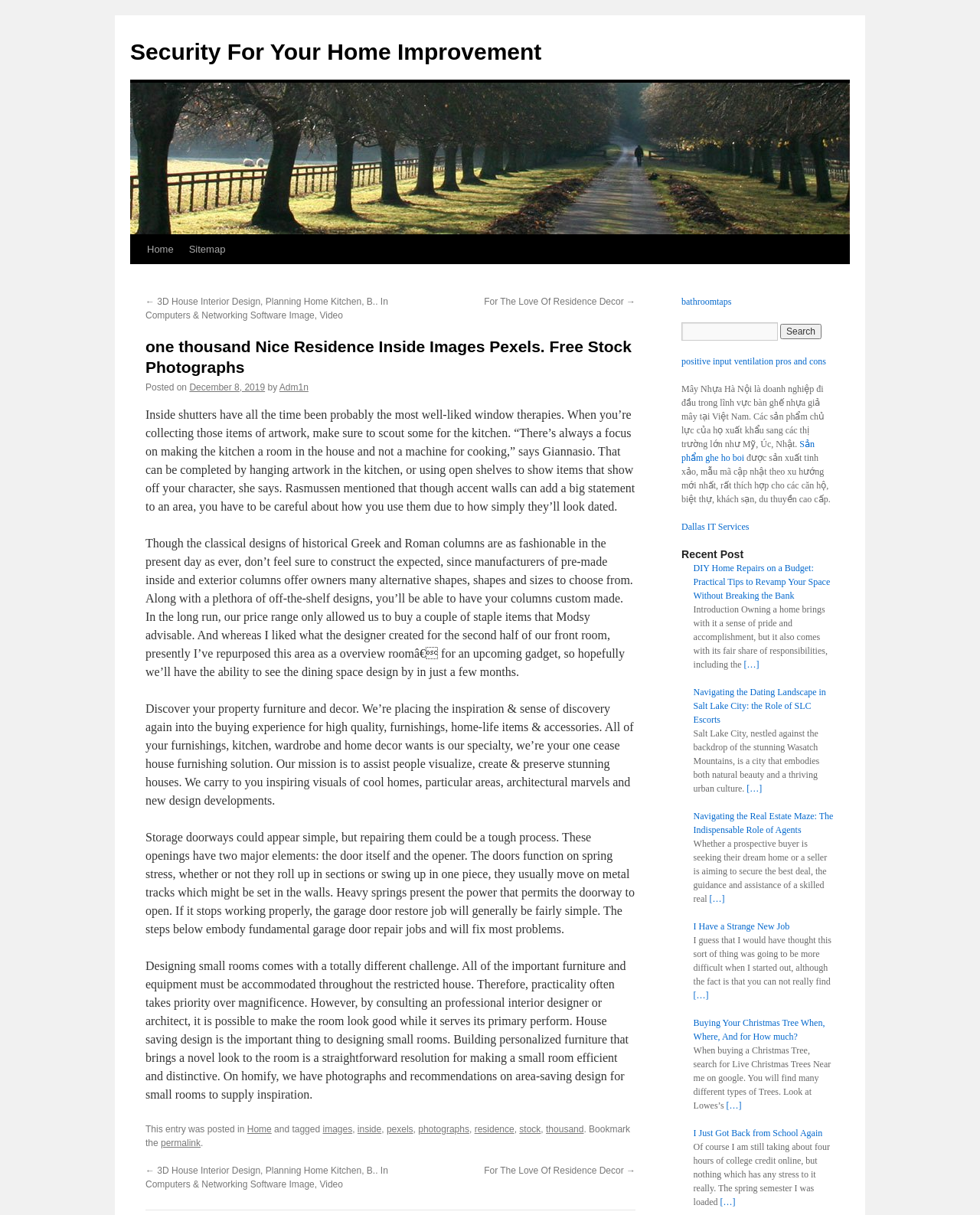What is the category of the blog post?
By examining the image, provide a one-word or phrase answer.

Home Improvement